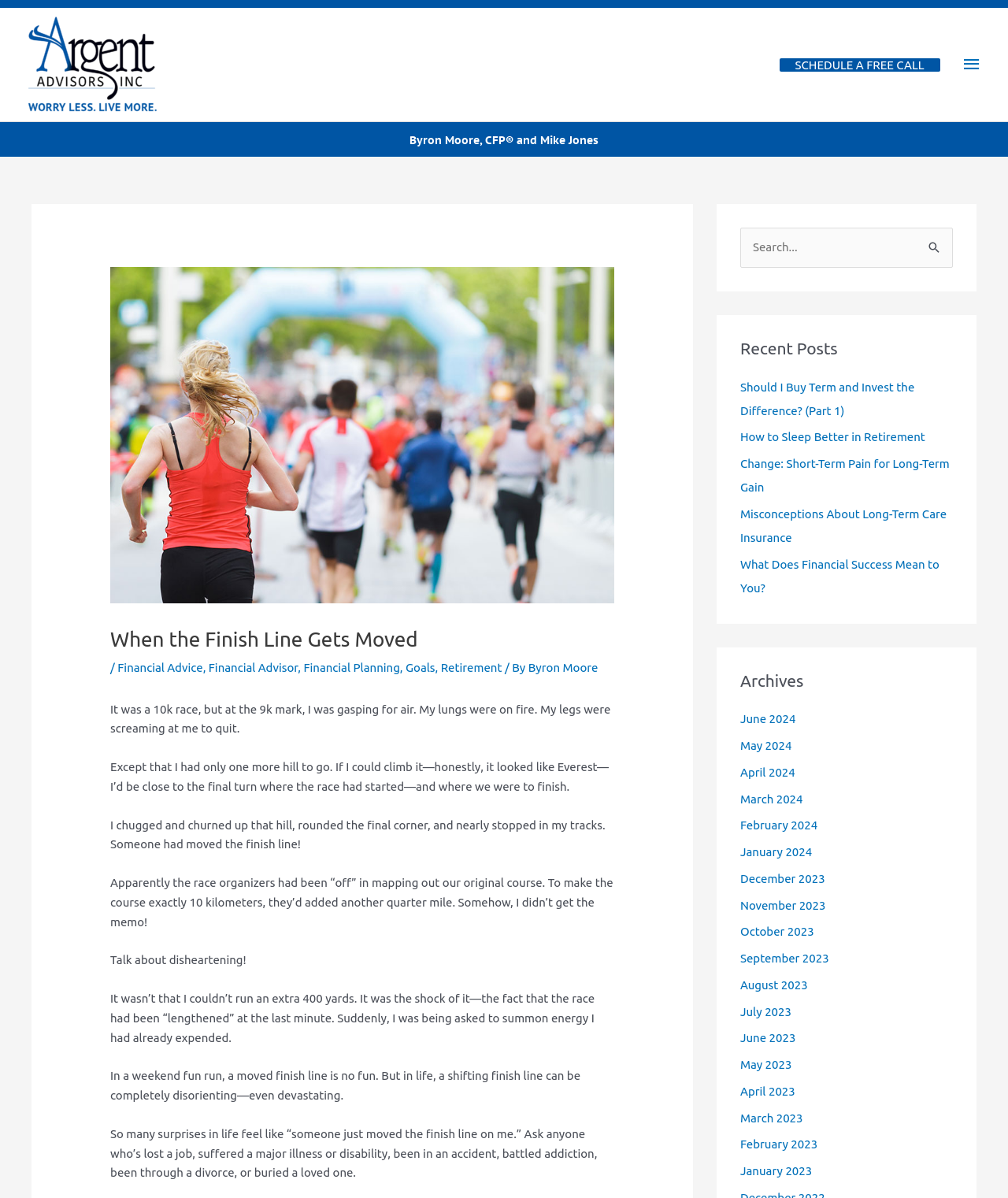Given the element description, predict the bounding box coordinates in the format (top-left x, top-left y, bottom-right x, bottom-right y), using floating point numbers between 0 and 1: Retirement

[0.437, 0.552, 0.498, 0.563]